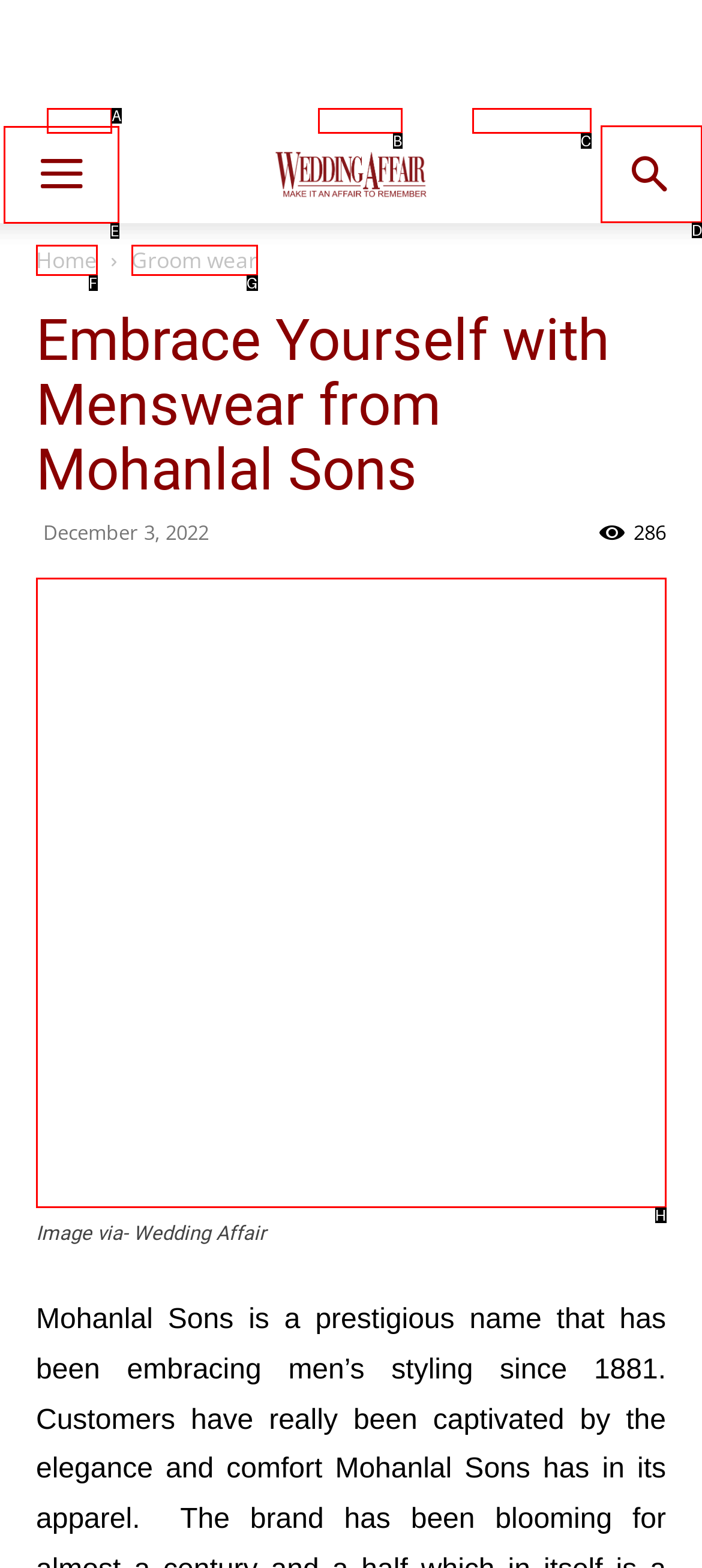Which HTML element should be clicked to fulfill the following task: Search for something?
Reply with the letter of the appropriate option from the choices given.

D